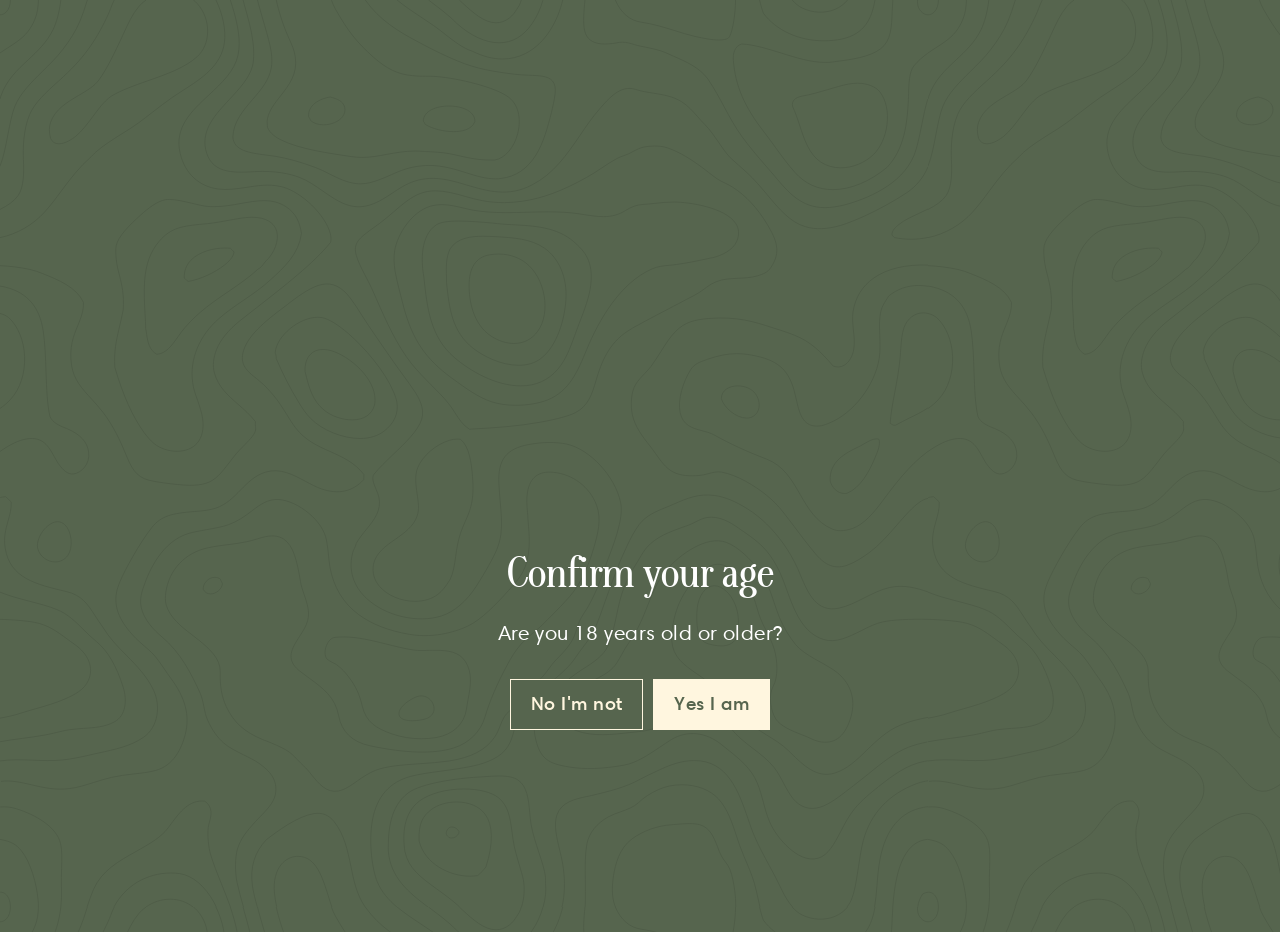What type of products does the store specialize in?
Please provide a detailed answer to the question.

The meta description of the webpage mentions that the store specializes in fine wine, spirits, and craft beers. Although the meta description is not directly visible on the webpage, it provides context about the store's products, which can be inferred from the navigation menu items such as 'RED WINE', 'WHITE WINE', and 'SPIRITS'.